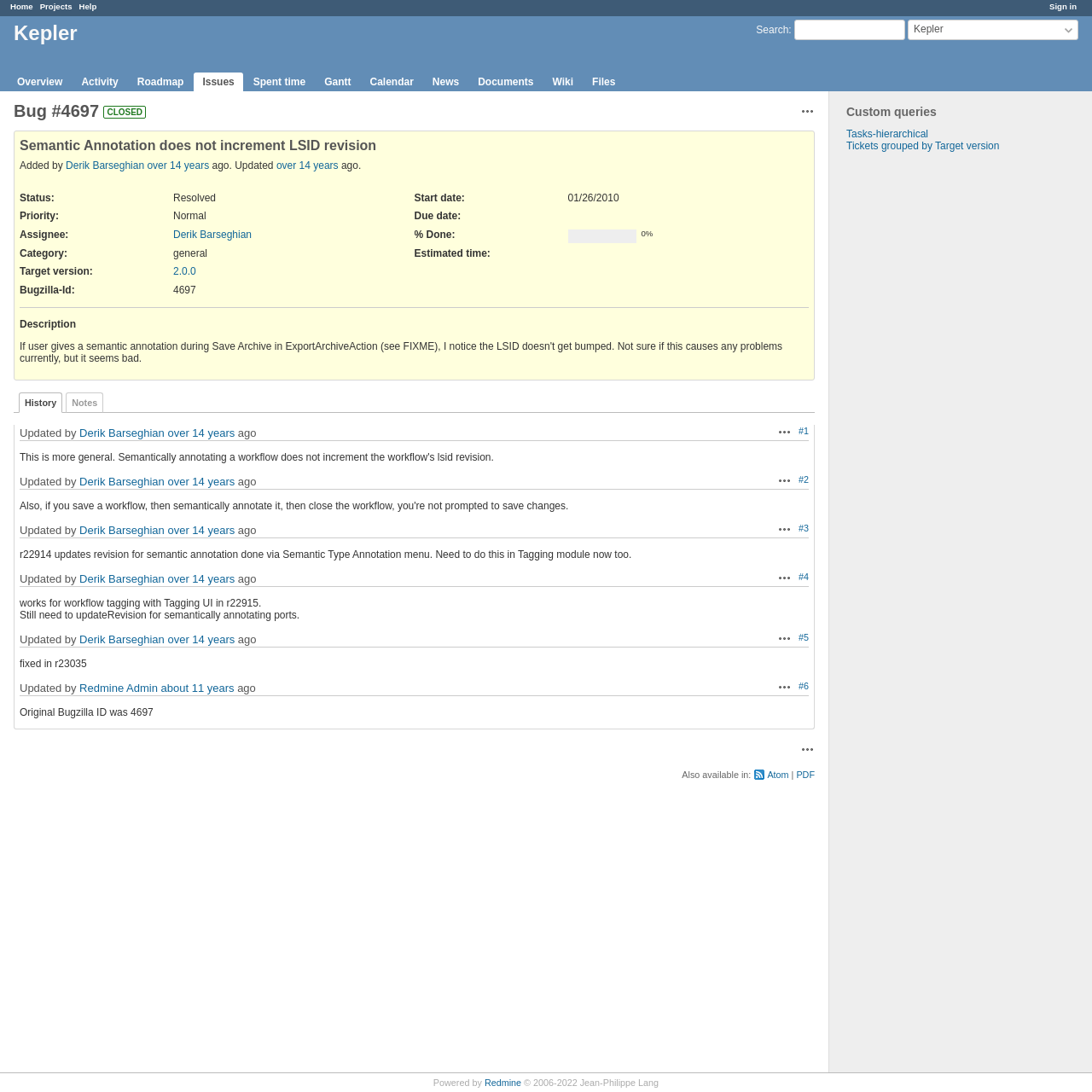Please answer the following question using a single word or phrase: 
What is the percentage of completion of Bug #4697?

0%